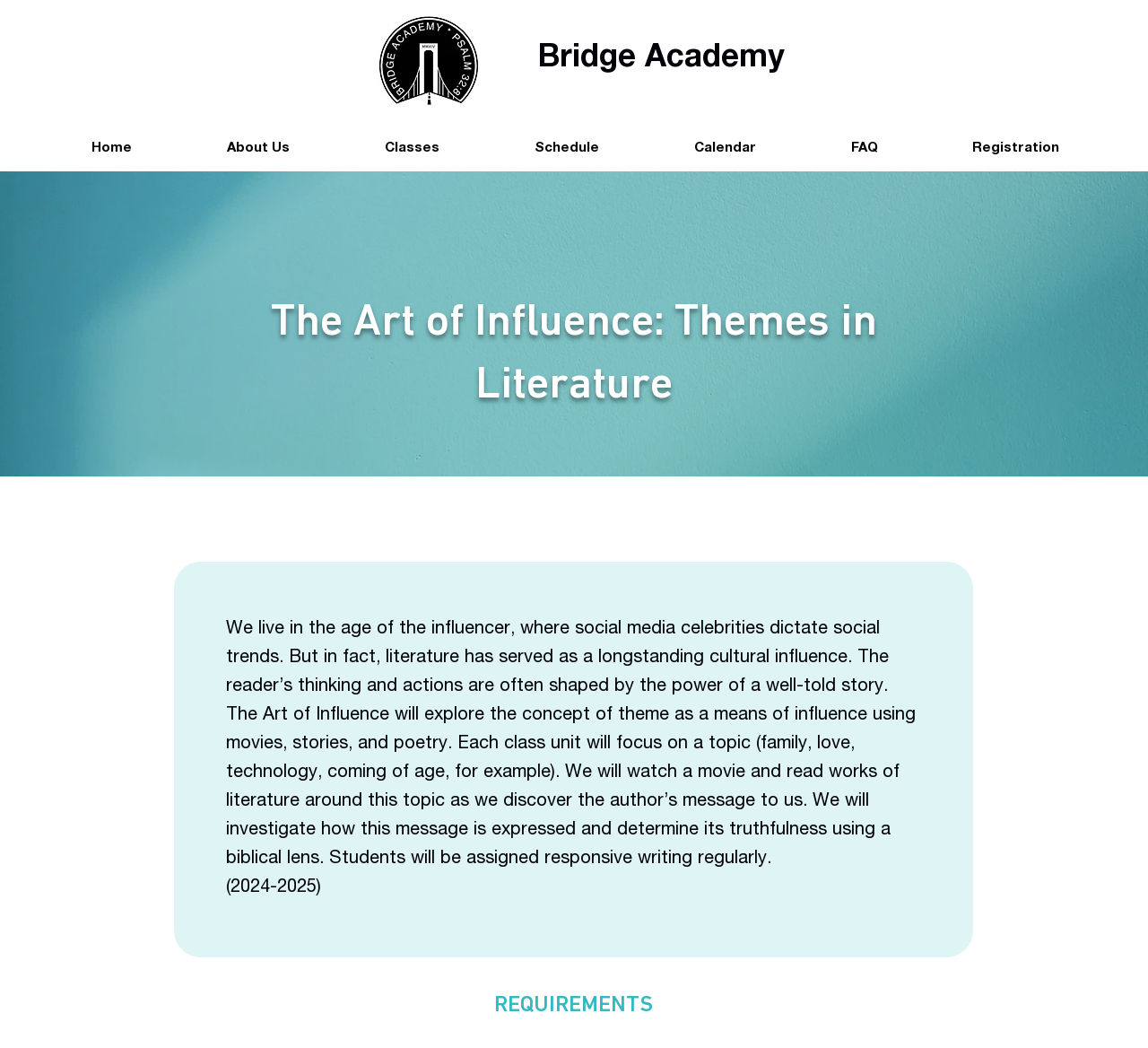Describe the entire webpage, focusing on both content and design.

The webpage is about Bridge Academy's course, "The Art of Influence: Themes in Literature". At the top left corner, there is a BA logo image. Next to it, there is a heading that reads "Bridge Academy". Below these elements, there is a navigation menu labeled "Site" that contains links to various pages, including "Home", "About Us", "Classes", "Schedule", "Calendar", "FAQ", and "Registration". These links are aligned horizontally and take up most of the width of the page.

Below the navigation menu, there is a large background image of a concrete wall that spans the entire width of the page. On top of this image, there is a heading that reads "The Art of Influence: Themes in Literature". This heading is centered and takes up about half of the page's width.

Below the heading, there is a block of text that describes the course. The text explains that the course will explore the concept of theme as a means of influence using movies, stories, and poetry, and that students will be assigned responsive writing regularly. The text also mentions that the course will investigate how the author's message is expressed and determine its truthfulness using a biblical lens.

At the bottom of the page, there is a smaller heading that reads "REQUIREMENTS", but the specific requirements are not mentioned. Above this heading, there is a smaller text that reads "(2024-2025)", which likely indicates the academic year or semester when the course will be offered.